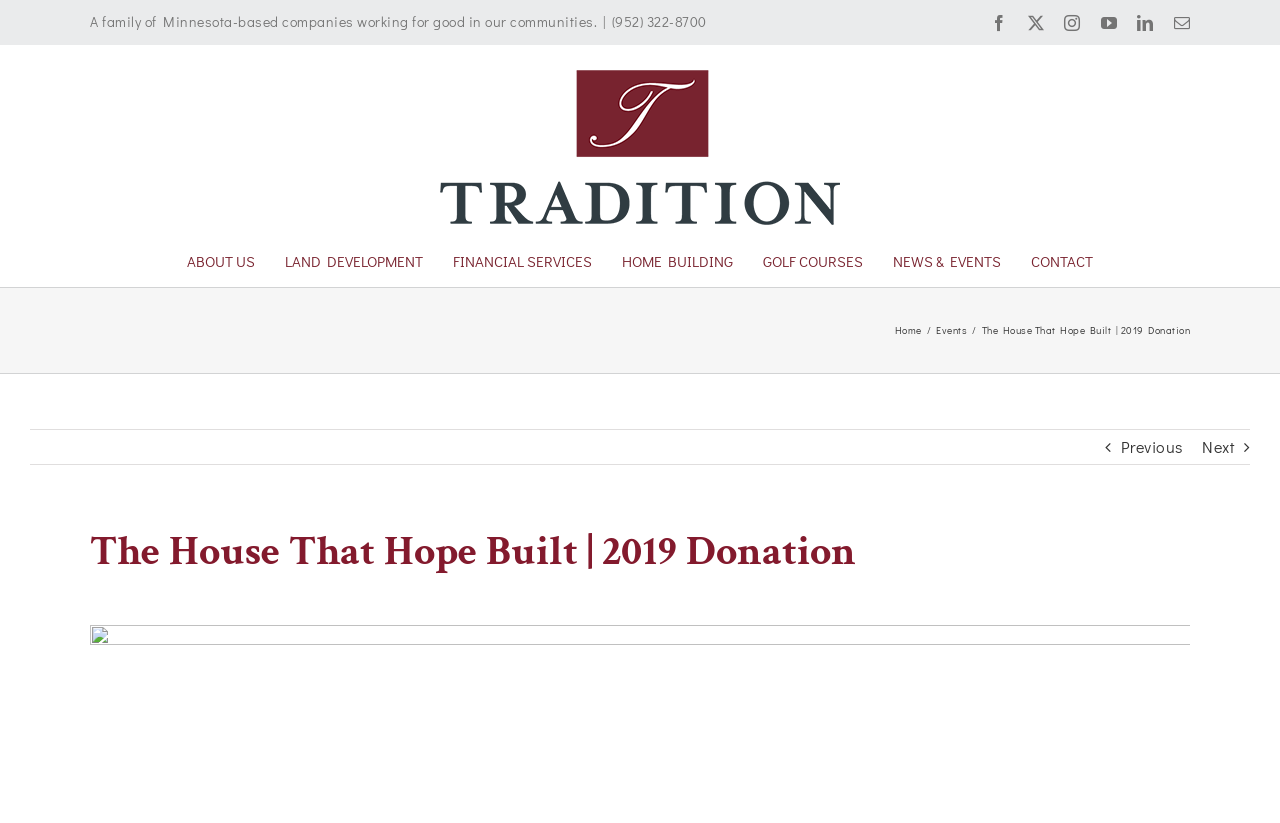Extract the bounding box coordinates for the UI element described as: "FINANCIAL SERVICES".

[0.354, 0.287, 0.462, 0.348]